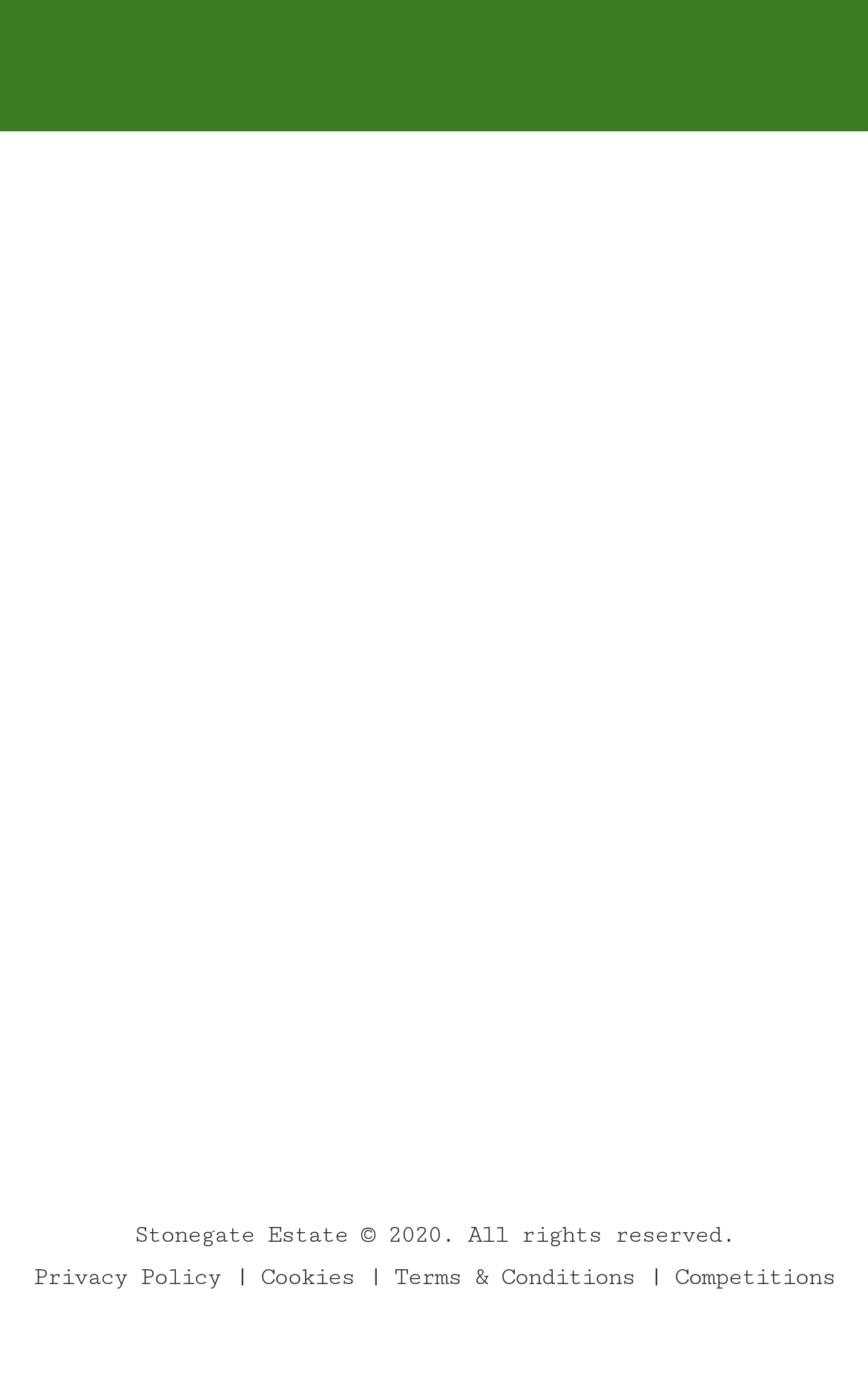Provide the bounding box coordinates for the UI element described in this sentence: "Terms & Conditions". The coordinates should be four float values between 0 and 1, i.e., [left, top, right, bottom].

[0.454, 0.913, 0.731, 0.934]